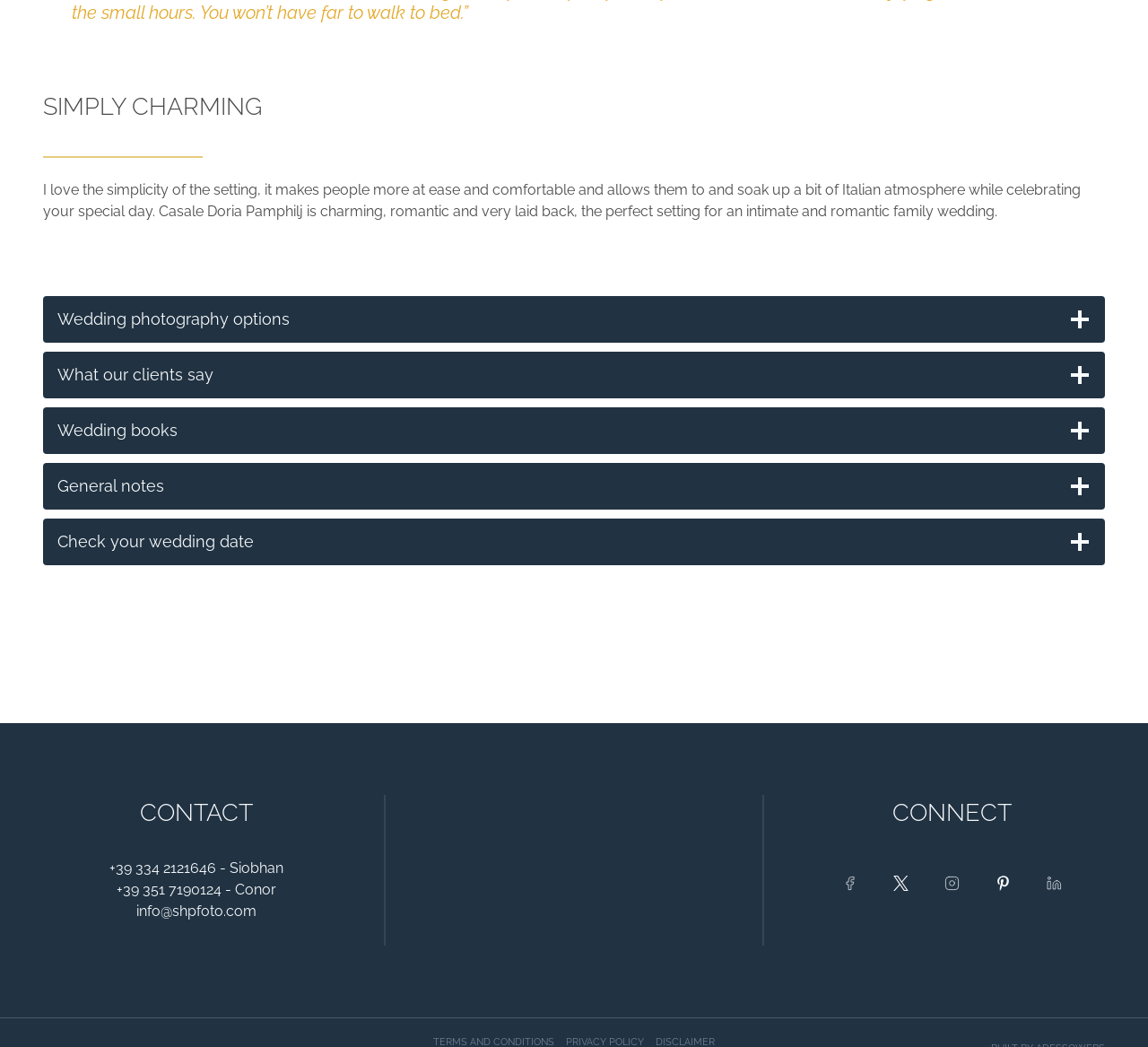What is the name of the photographer?
Provide a comprehensive and detailed answer to the question.

The webpage mentions 'Siobhan Hegarty Photography - Rome Italy wedding photographer' in the image description, indicating that Siobhan Hegarty is the photographer.